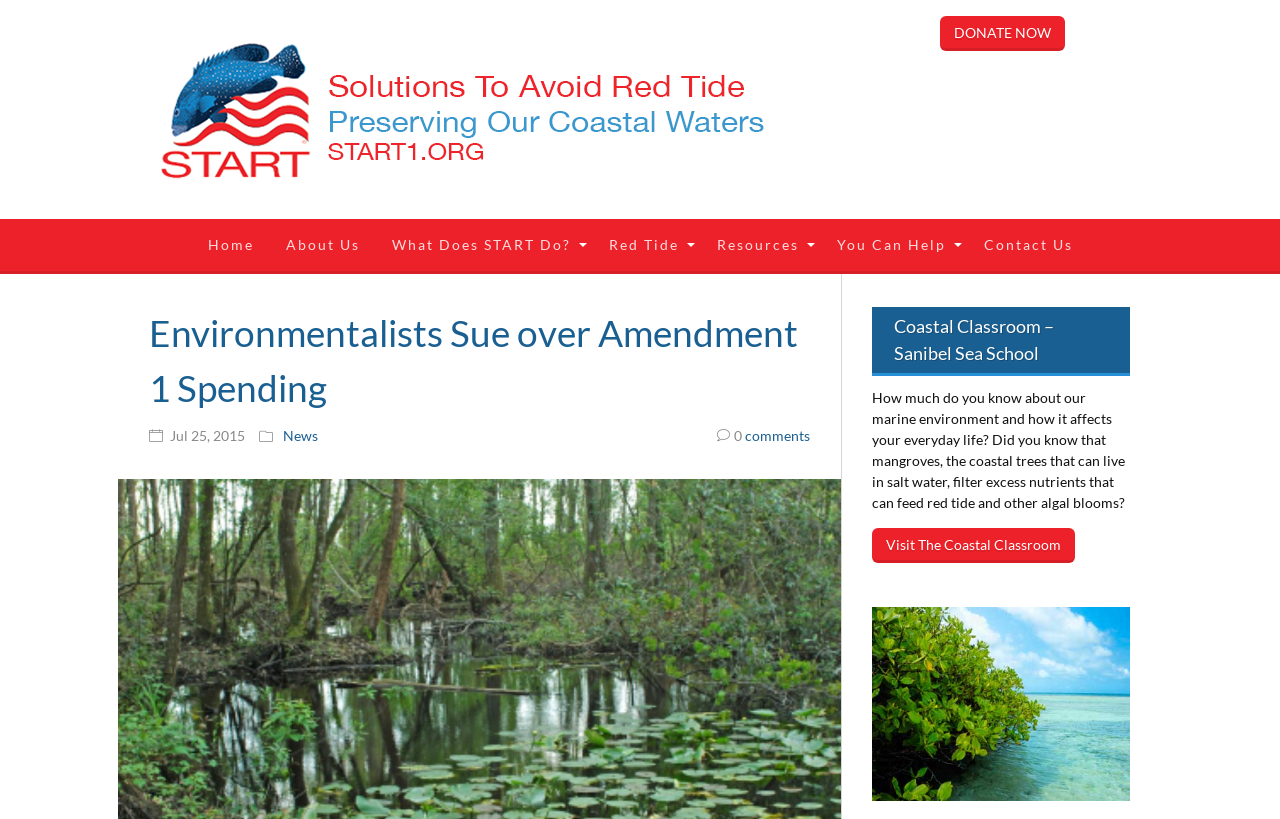Explain in detail what you observe on this webpage.

The webpage appears to be related to the non-profit organization "START – Solutions to Avoid Red Tide". At the top left of the page, there is an image with the organization's name. Next to it, on the top right, is a "DONATE NOW" link. 

Below the image, there is a navigation menu with links to "Home", "About Us", "What Does START Do?", "Red Tide", "Resources", "You Can Help", and "Contact Us". These links are aligned horizontally and take up a significant portion of the page's width.

The main content of the page is divided into two sections. On the left, there is a heading that reads "Environmentalists Sue over Amendment 1 Spending". Below the heading, there is a date "Jul 25, 2015" and a link to "News". Further down, there is a link with a comment icon and the text "0 comments".

On the right side of the page, there is a section with a heading "Coastal Classroom – Sanibel Sea School". Below the heading, there is a block of text that discusses the importance of mangroves in filtering excess nutrients that can feed red tide and other algal blooms. Below the text, there is a link to "Visit The Coastal Classroom". At the bottom right of the page, there is another link to "Coastal Classroom" with an accompanying image.